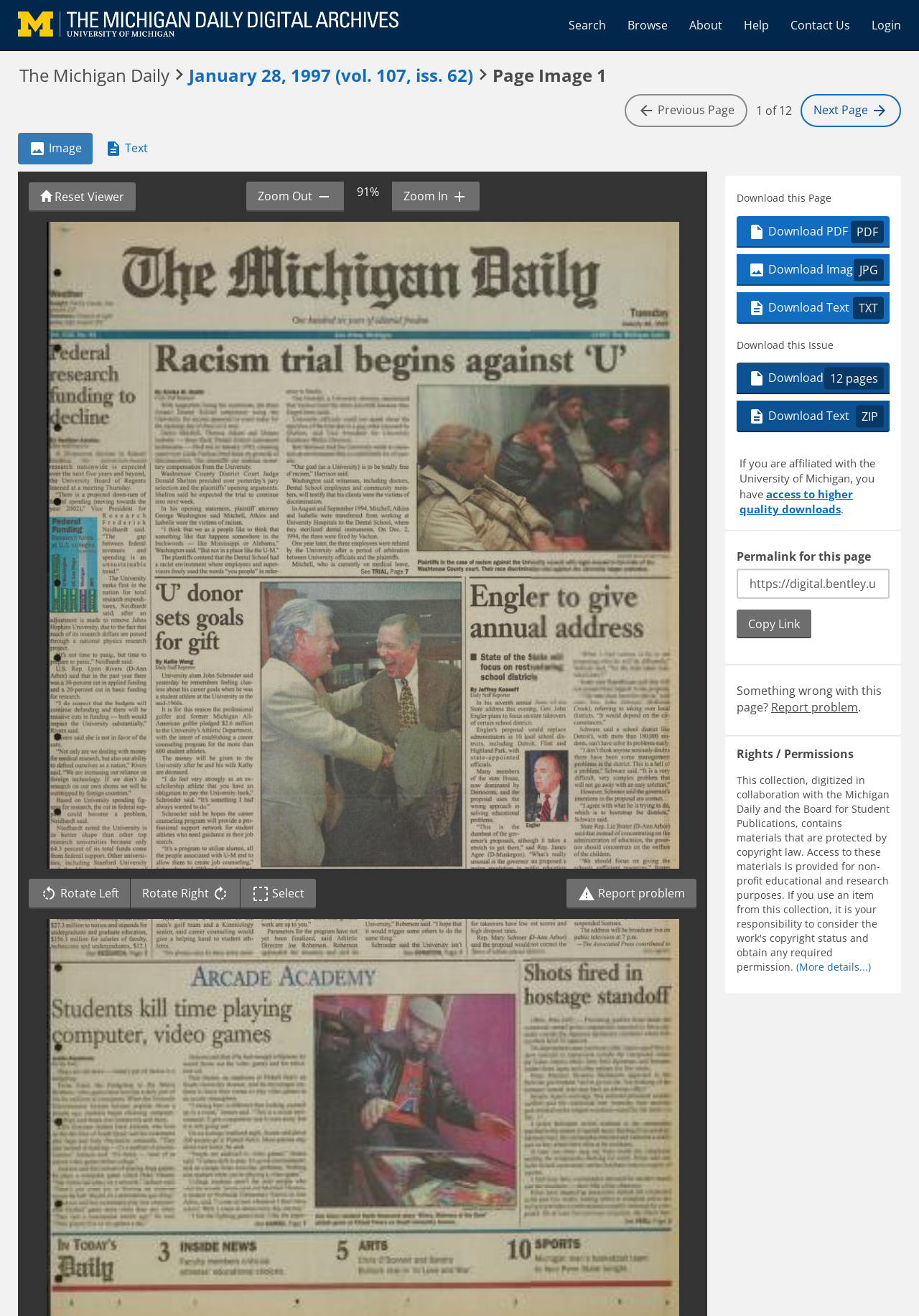What are the available download formats for this page?
Please provide a full and detailed response to the question.

I determined the available download formats by looking at the links under the 'Download this Page' heading, which include 'Download PDF PDF', 'Download Image JPG', and 'Download Text TXT'.